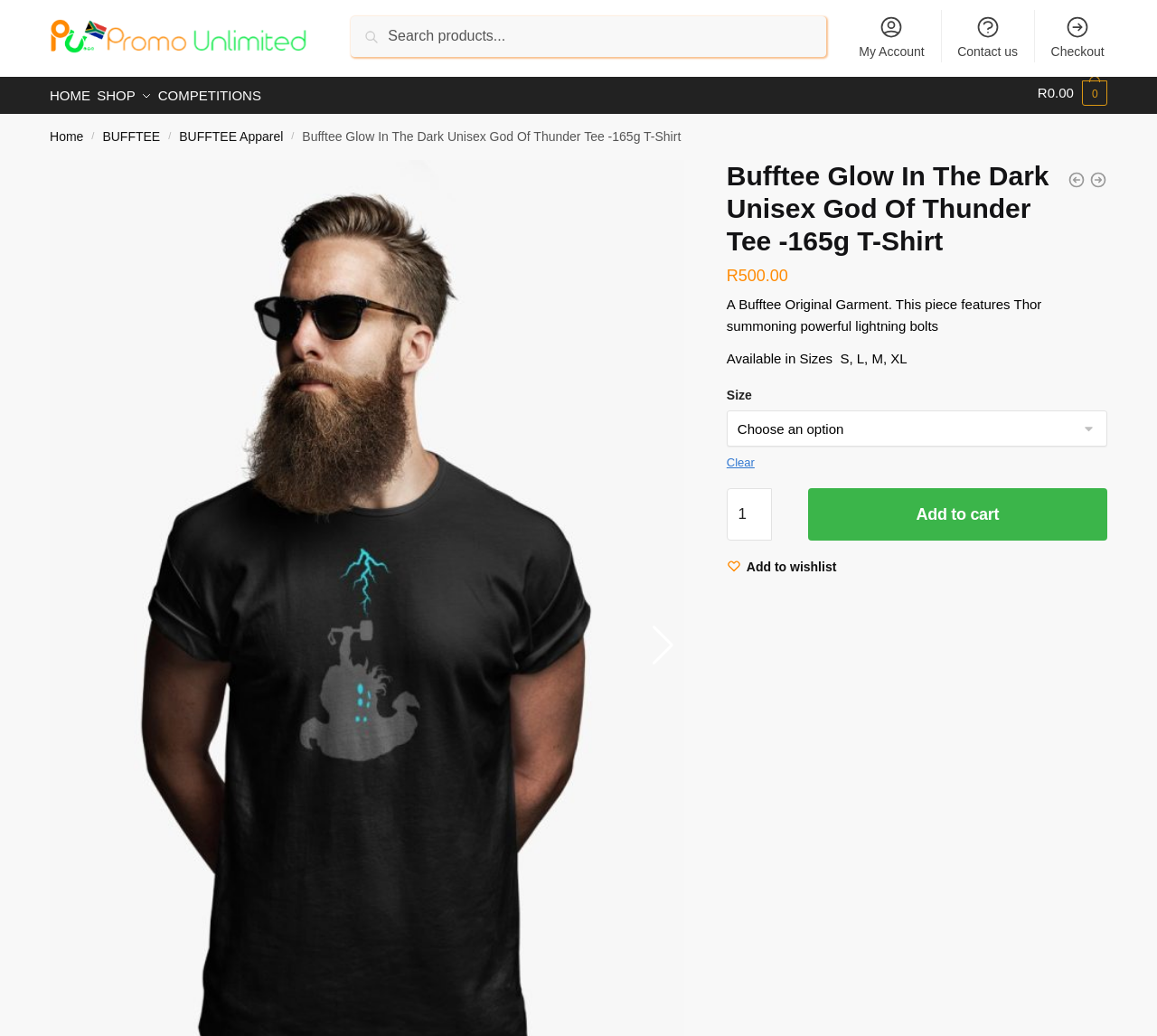What is the price of the product?
Refer to the image and provide a one-word or short phrase answer.

R500.00